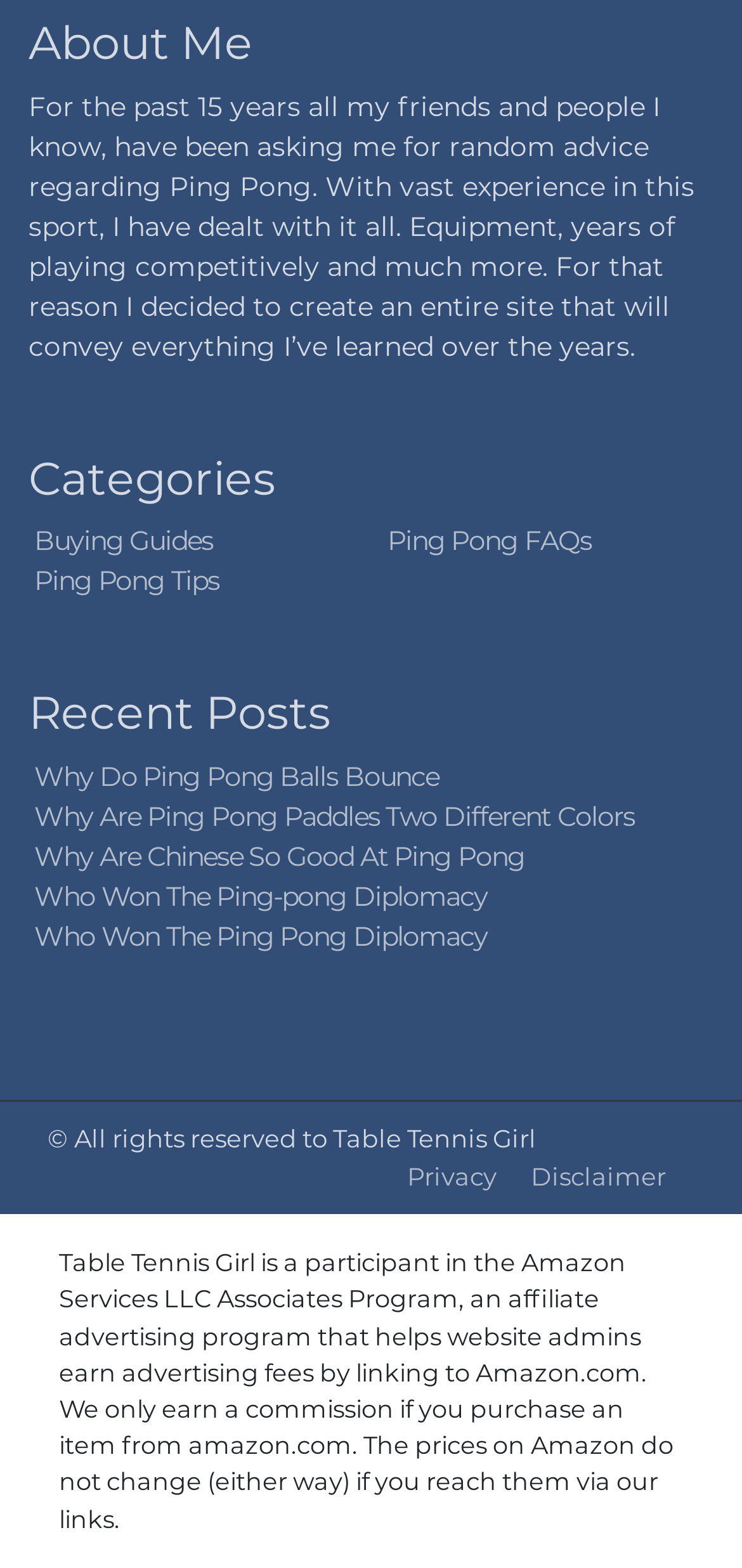What are the categories on this website?
Please ensure your answer to the question is detailed and covers all necessary aspects.

The categories are listed under the 'Categories' heading, which includes links to 'Buying Guides', 'Ping Pong FAQs', and 'Ping Pong Tips'.